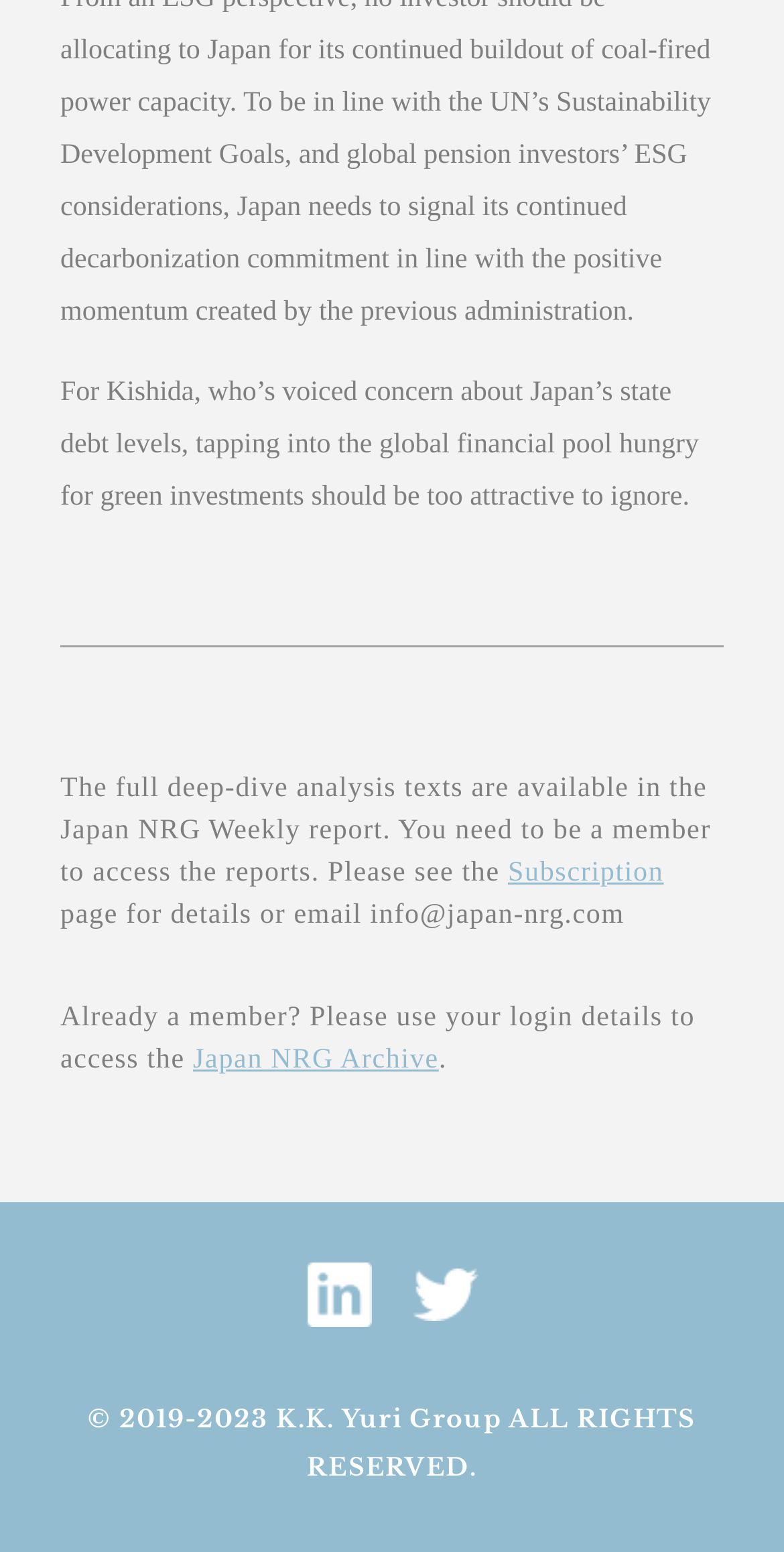What is the copyright year range?
Use the screenshot to answer the question with a single word or phrase.

2019-2023